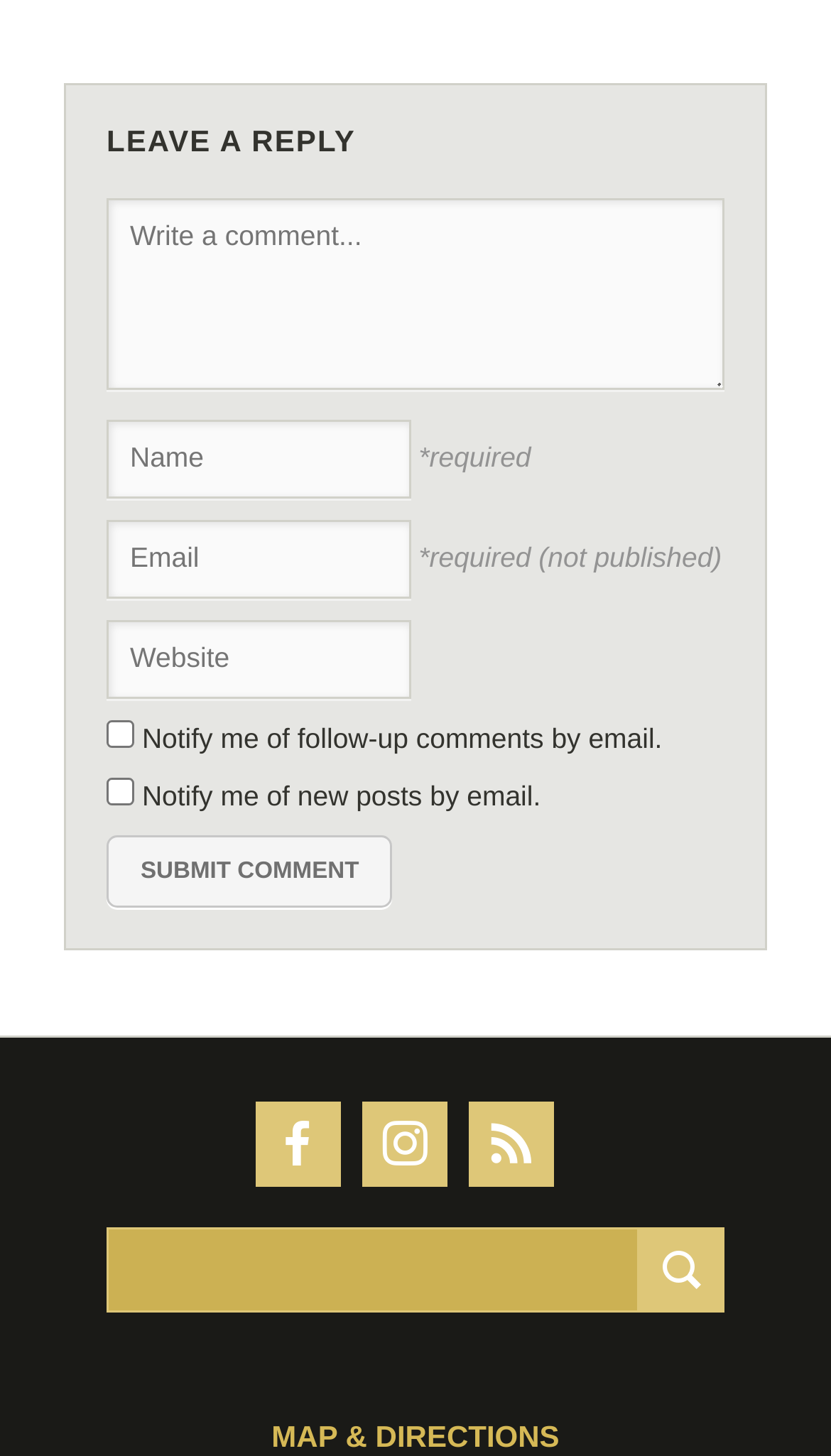What is the purpose of the checkbox at the bottom?
Answer with a single word or phrase by referring to the visual content.

To notify of follow-up comments or new posts